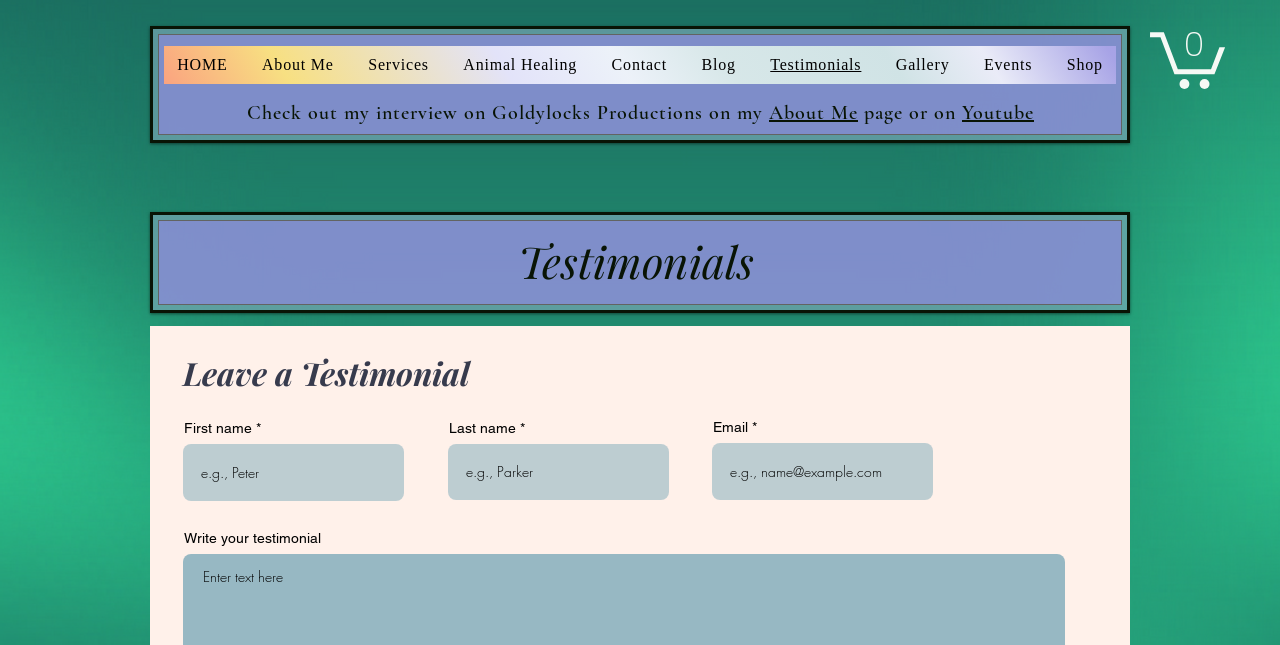Carefully observe the image and respond to the question with a detailed answer:
What is the purpose of the form below the 'Testimonials' heading?

I analyzed the elements below the 'Testimonials' heading and found a form with fields for 'First name', 'Last name', 'Email', and a text area for writing a testimonial. This suggests that the purpose of the form is to leave a testimonial.